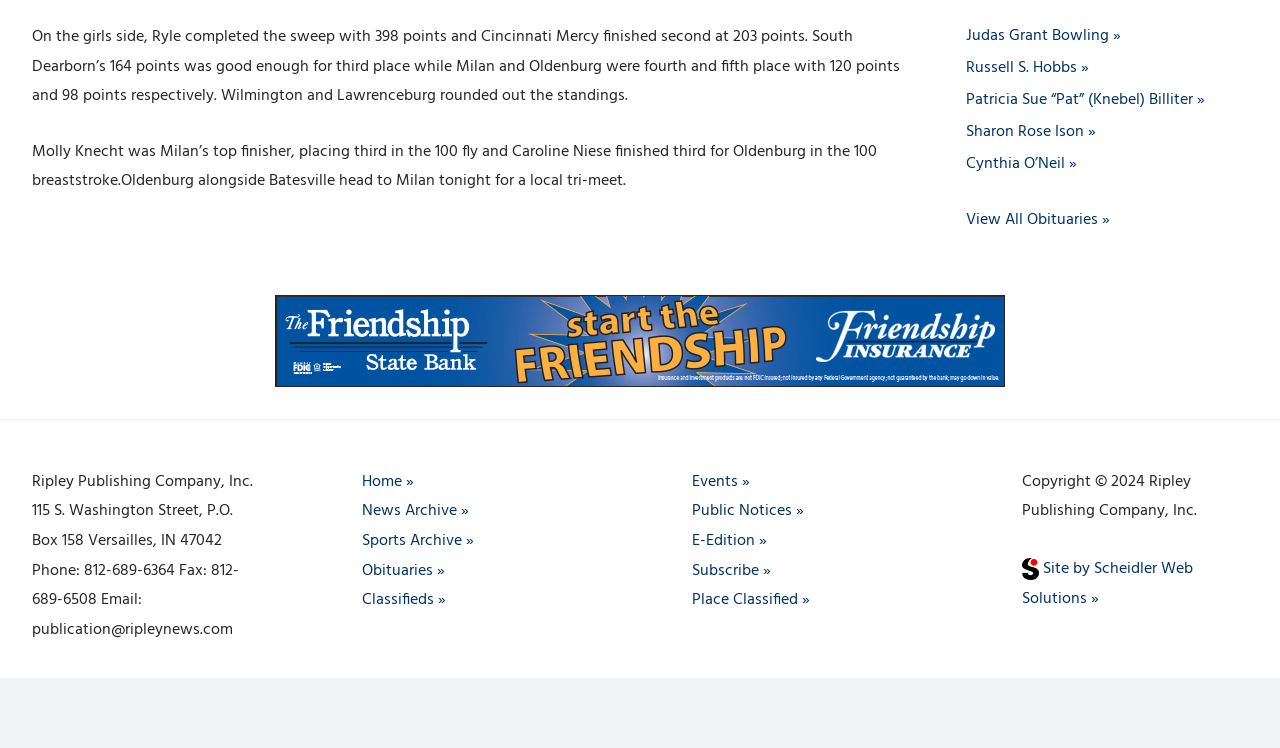Determine the bounding box coordinates for the area that needs to be clicked to fulfill this task: "Check the Events page". The coordinates must be given as four float numbers between 0 and 1, i.e., [left, top, right, bottom].

[0.541, 0.626, 0.586, 0.661]